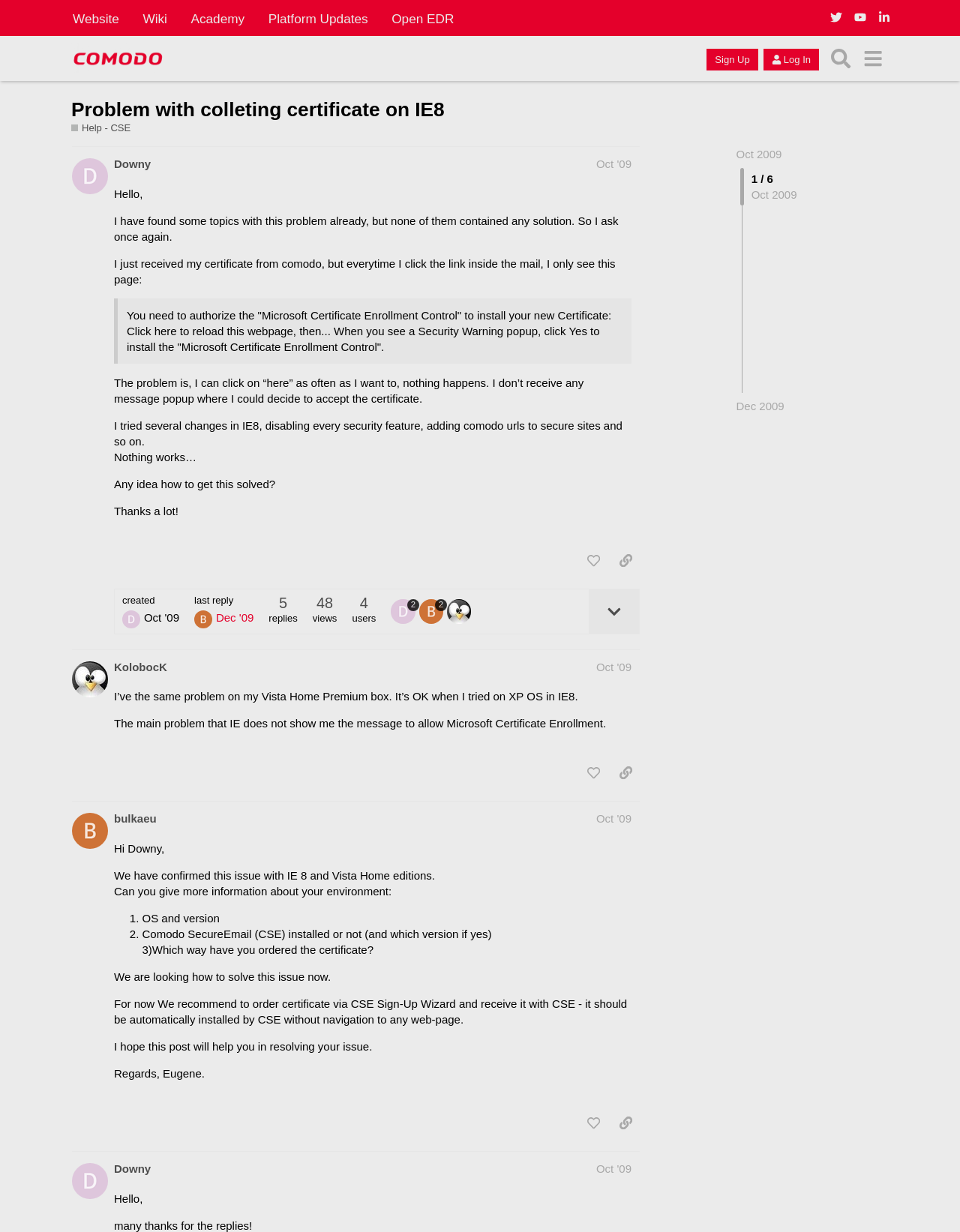Analyze the image and deliver a detailed answer to the question: How many replies are there to this post?

According to the post, there are 5 replies, as indicated by the text '5 replies' at the bottom of the page.